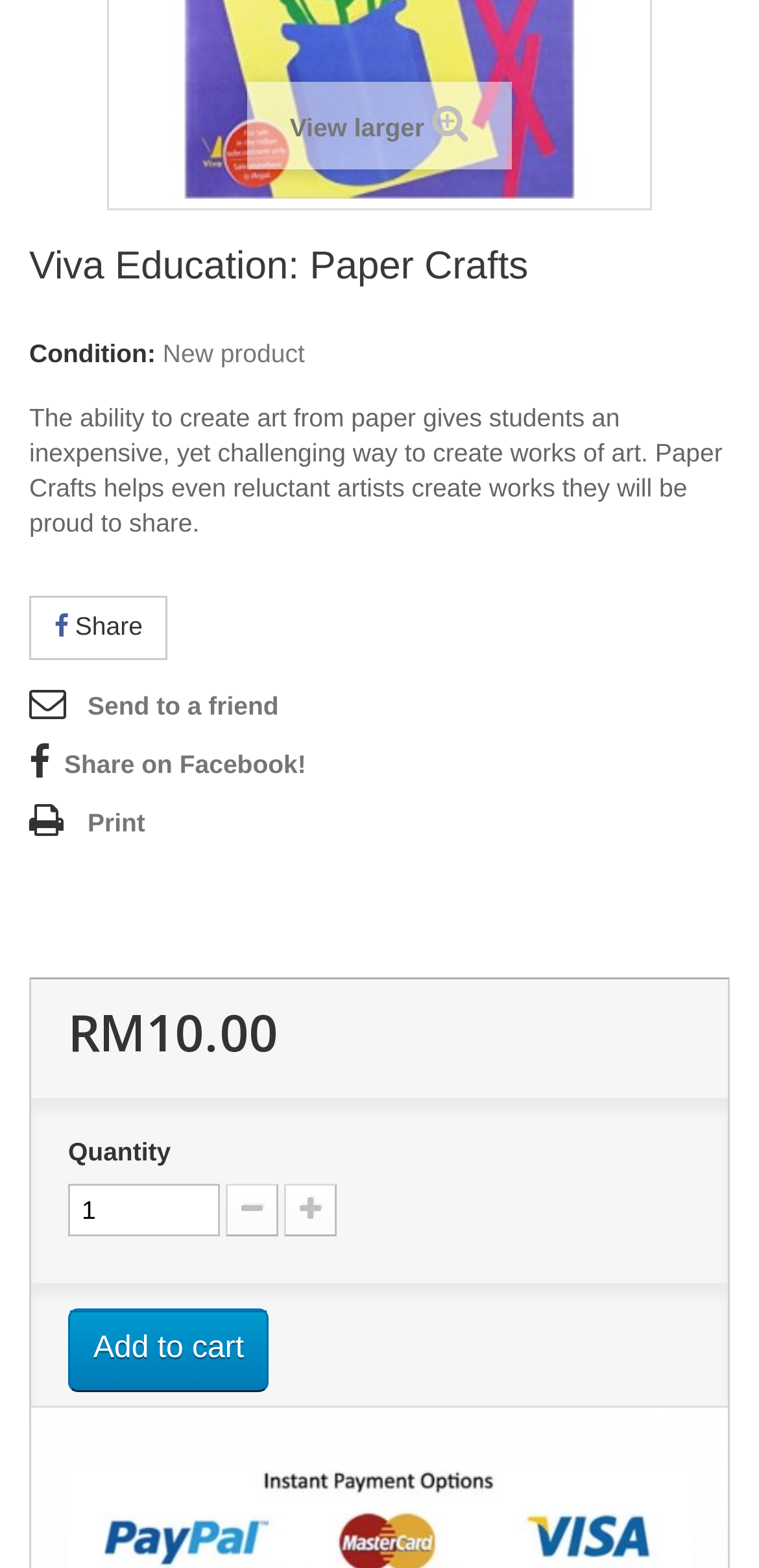Can you determine the bounding box coordinates of the area that needs to be clicked to fulfill the following instruction: "Share on Facebook"?

[0.038, 0.474, 0.403, 0.501]